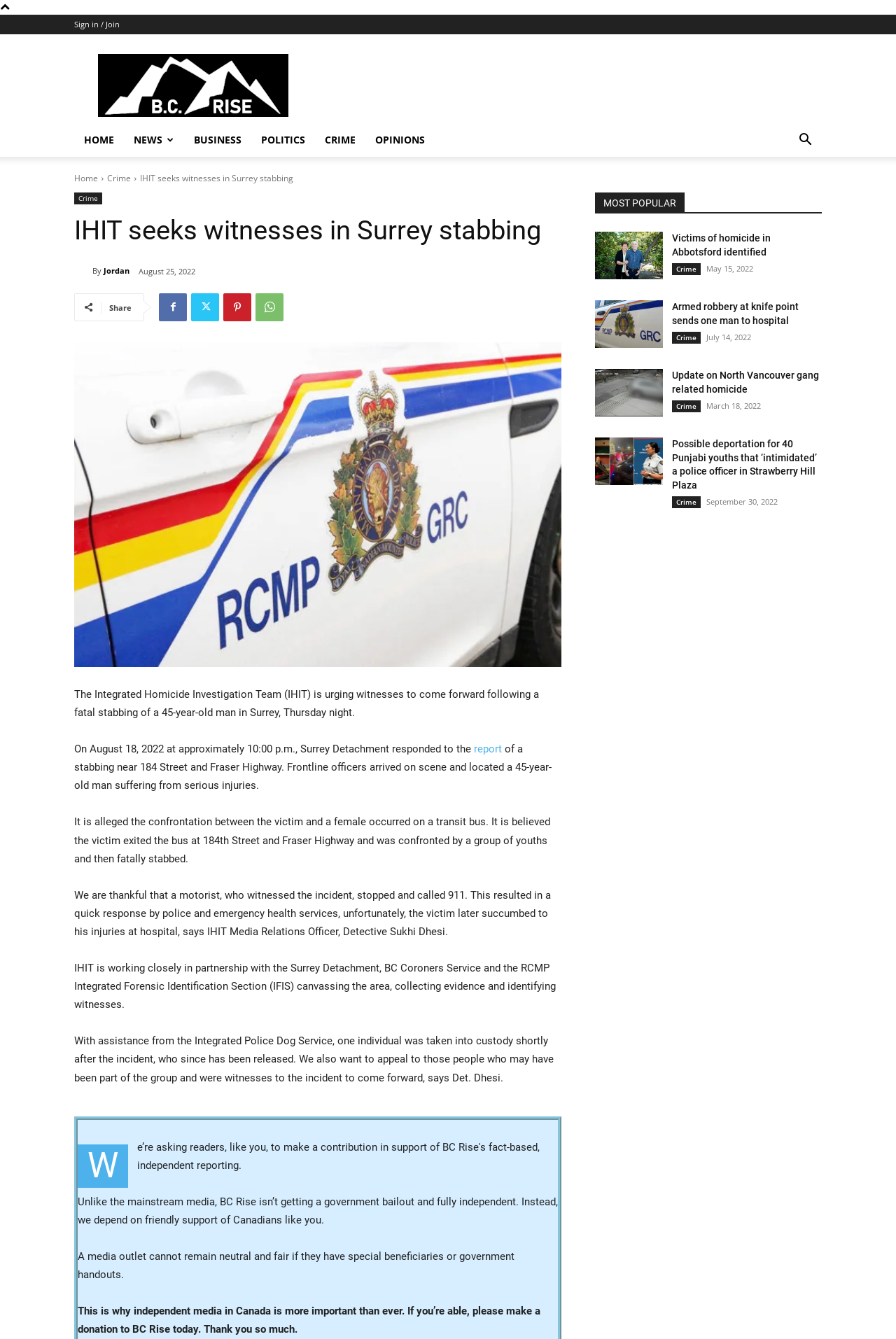Provide a brief response to the question below using one word or phrase:
What is the name of the author of the article?

Jordan